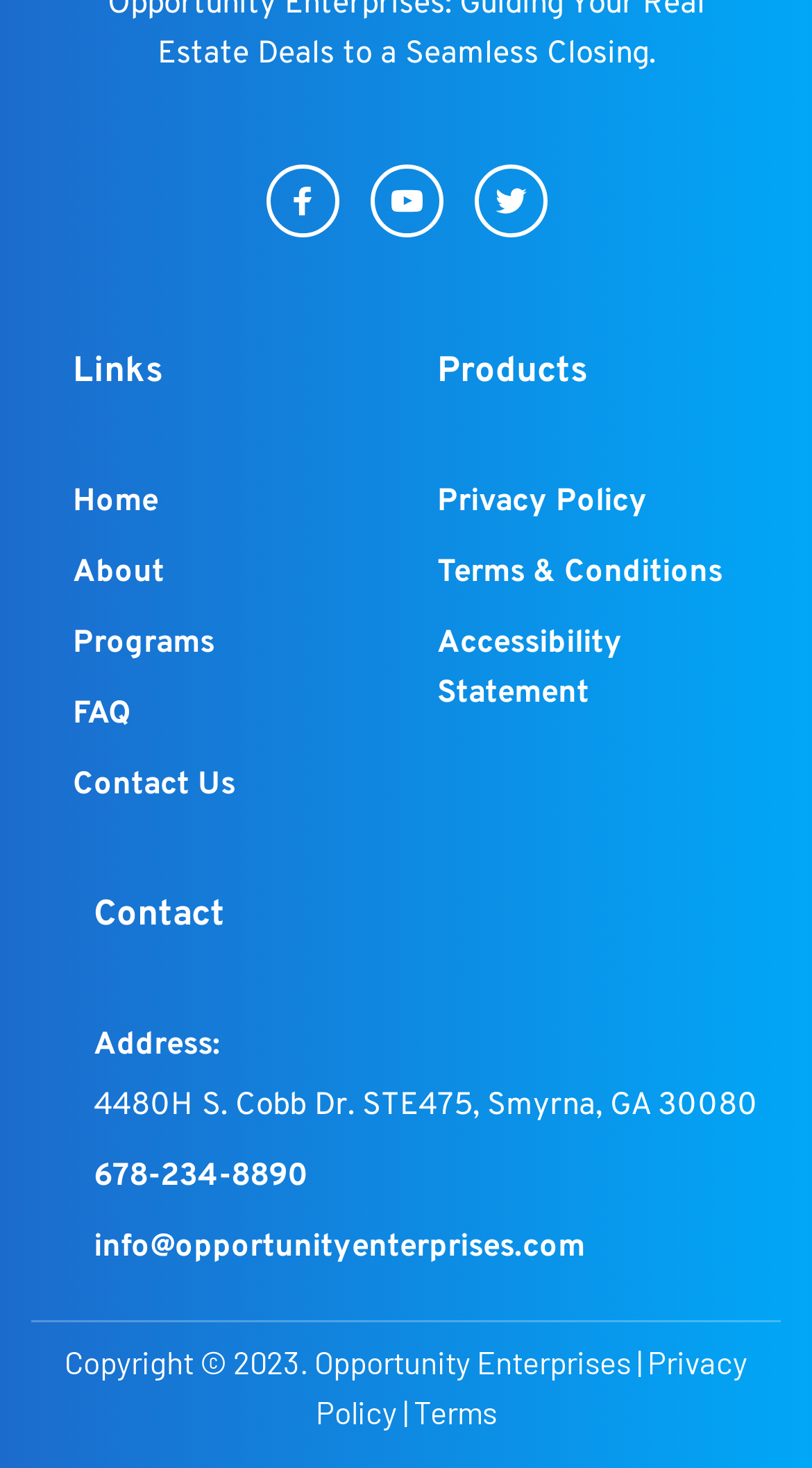Can you give a detailed response to the following question using the information from the image? What is the address of Opportunity Enterprises?

I found the address of Opportunity Enterprises in the 'Contact' section, which is '4480H S. Cobb Dr. STE475, Smyrna, GA 30080'.